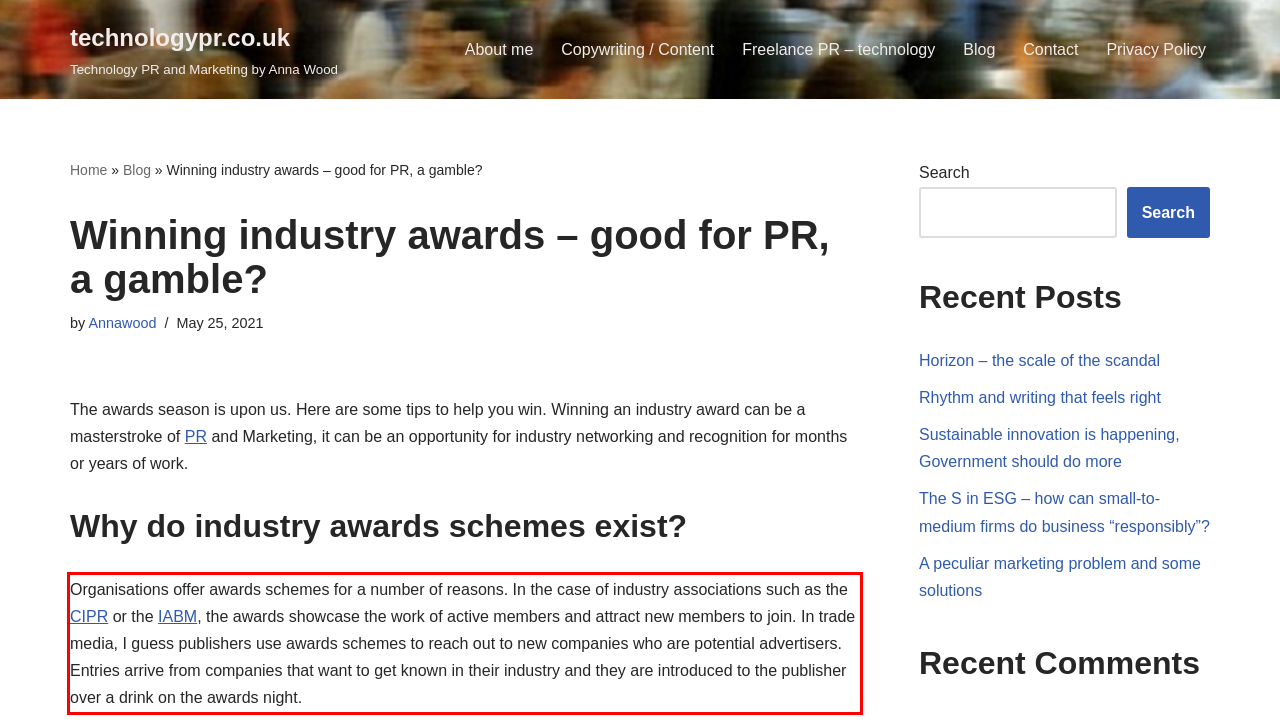You are provided with a webpage screenshot that includes a red rectangle bounding box. Extract the text content from within the bounding box using OCR.

Organisations offer awards schemes for a number of reasons. In the case of industry associations such as the CIPR or the IABM, the awards showcase the work of active members and attract new members to join. In trade media, I guess publishers use awards schemes to reach out to new companies who are potential advertisers. Entries arrive from companies that want to get known in their industry and they are introduced to the publisher over a drink on the awards night.